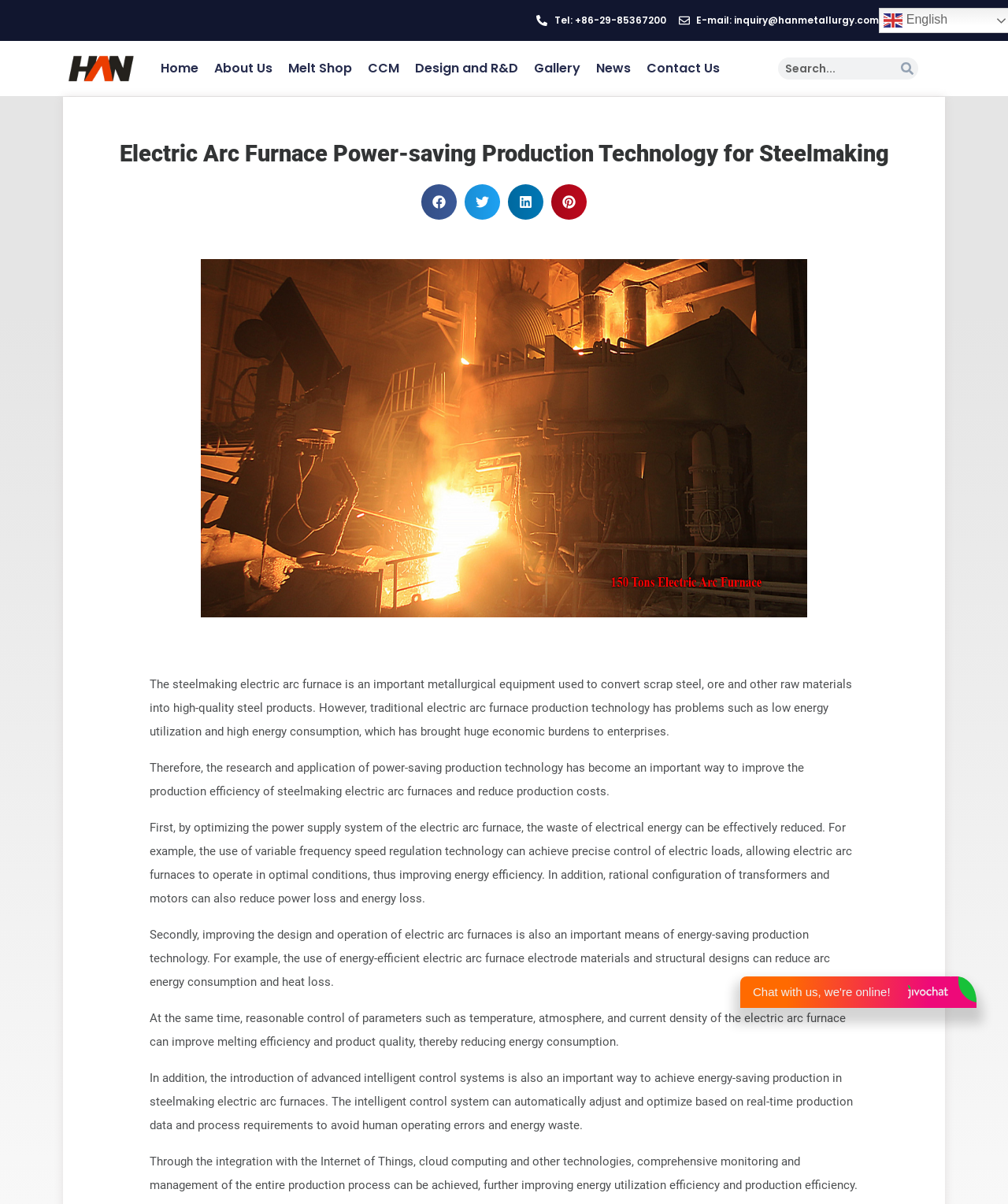Use a single word or phrase to answer the question:
What is the benefit of using advanced intelligent control systems?

Avoid human operating errors